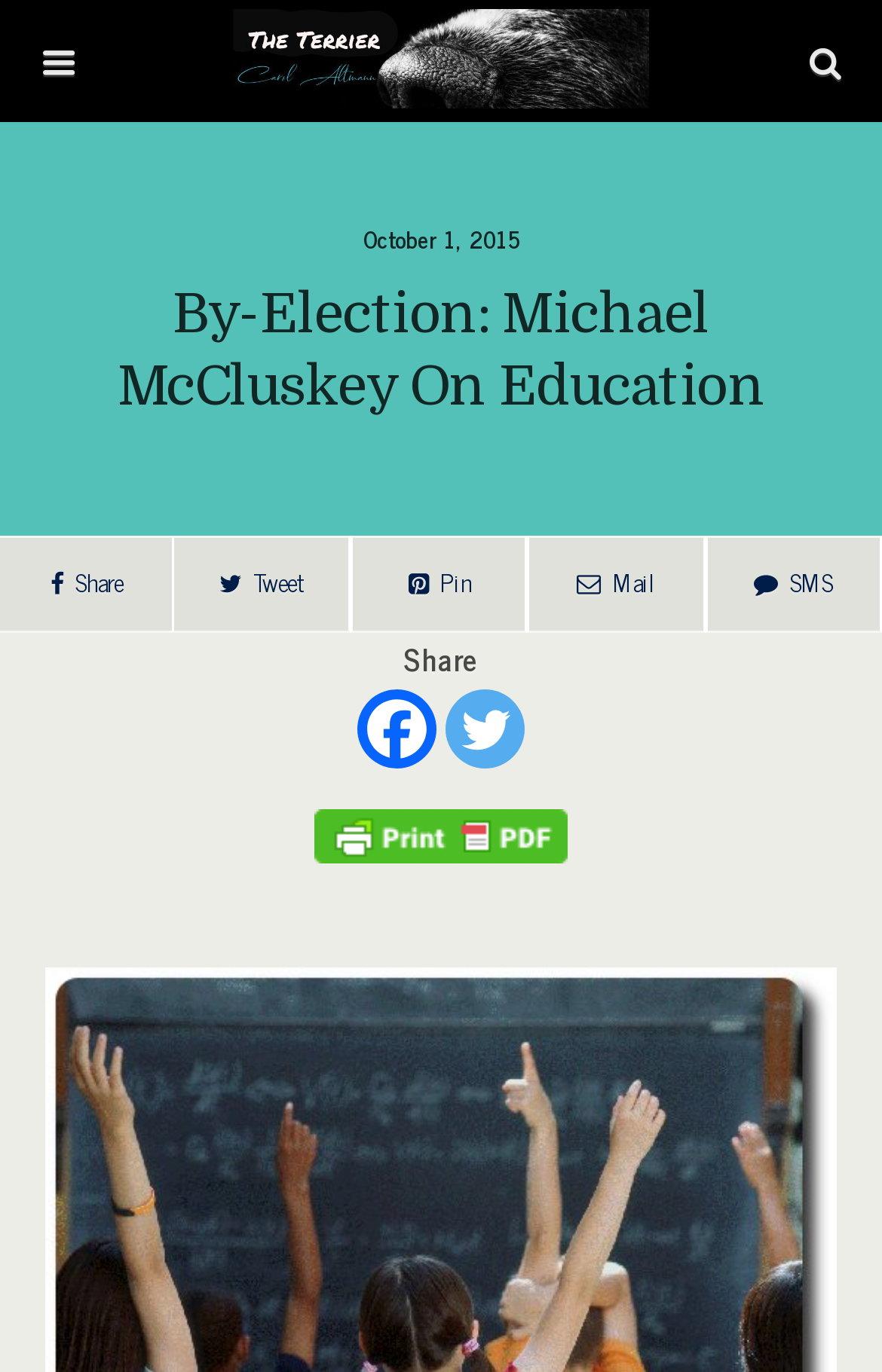Analyze the image and give a detailed response to the question:
What is the logo image located?

I found the logo image by looking at the image element with bounding box coordinates [0.265, 0.007, 0.735, 0.079], which indicates that it is located at the top left of the webpage.